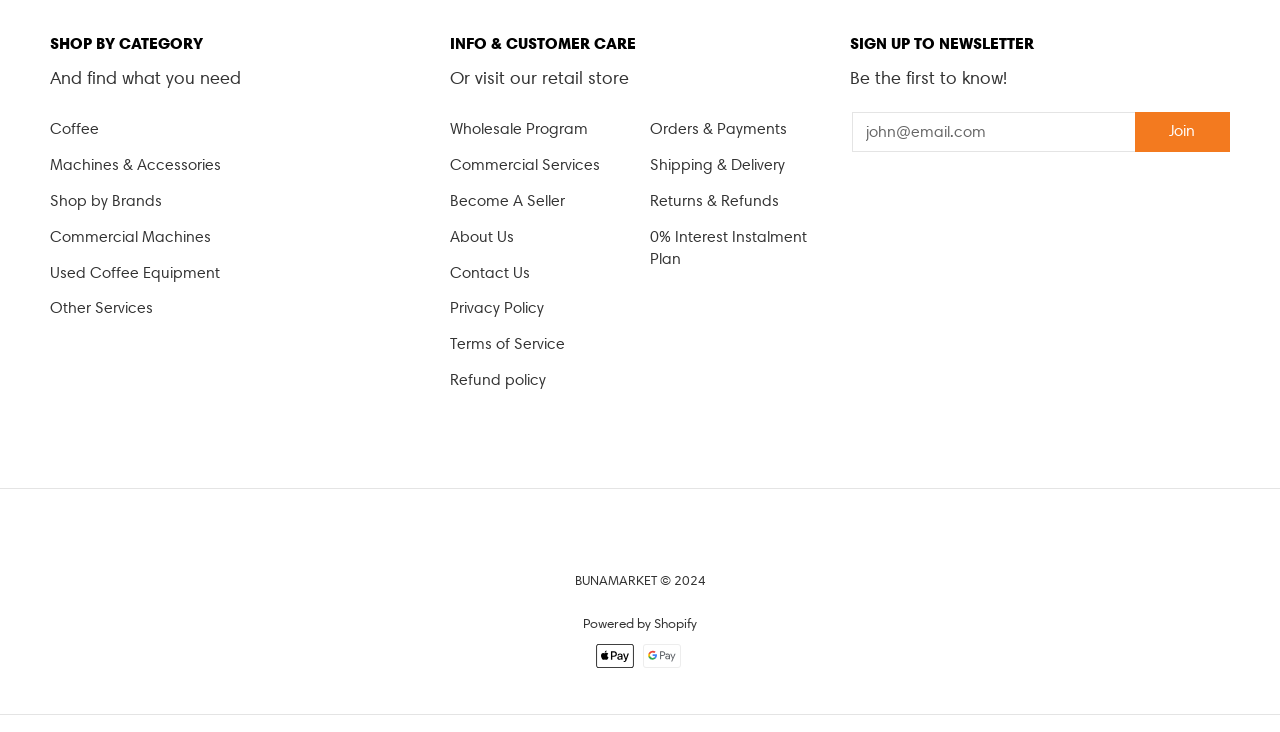Please identify the coordinates of the bounding box that should be clicked to fulfill this instruction: "Click on About Us".

[0.352, 0.299, 0.492, 0.348]